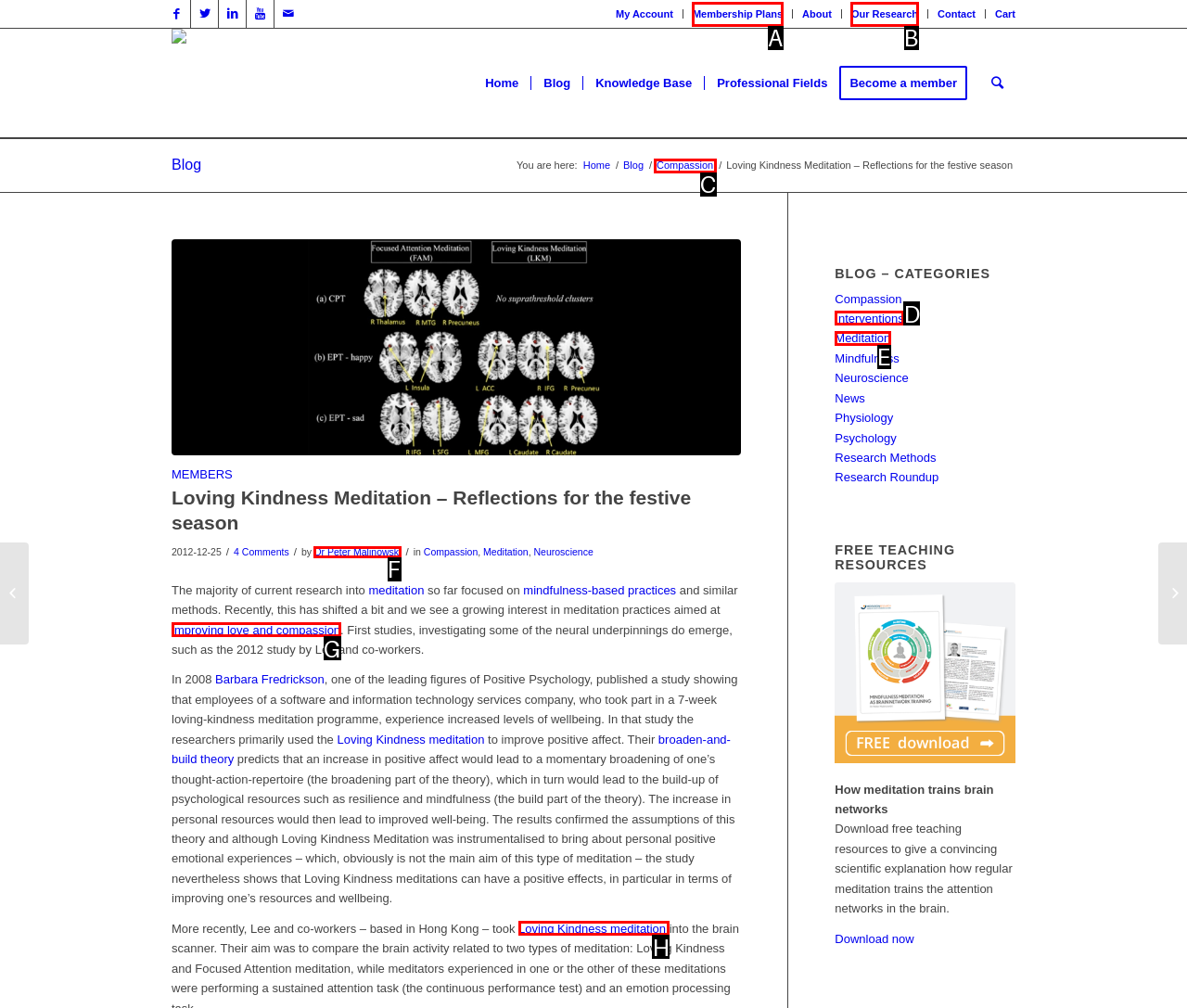Identify the letter that best matches this UI element description: improving love and compassion
Answer with the letter from the given options.

G